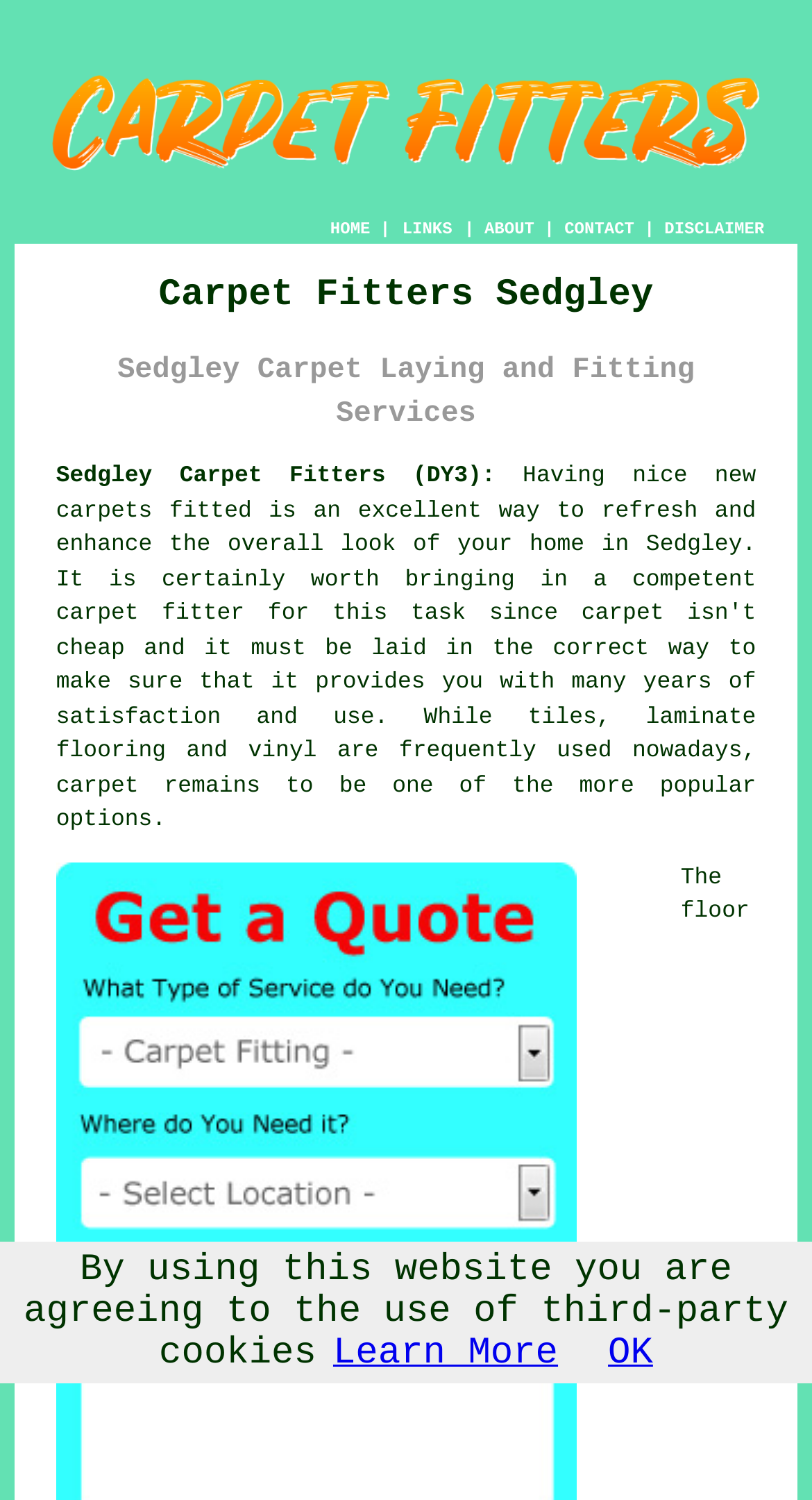What services do they provide?
Using the image as a reference, give a one-word or short phrase answer.

Carpet Laying and Fitting